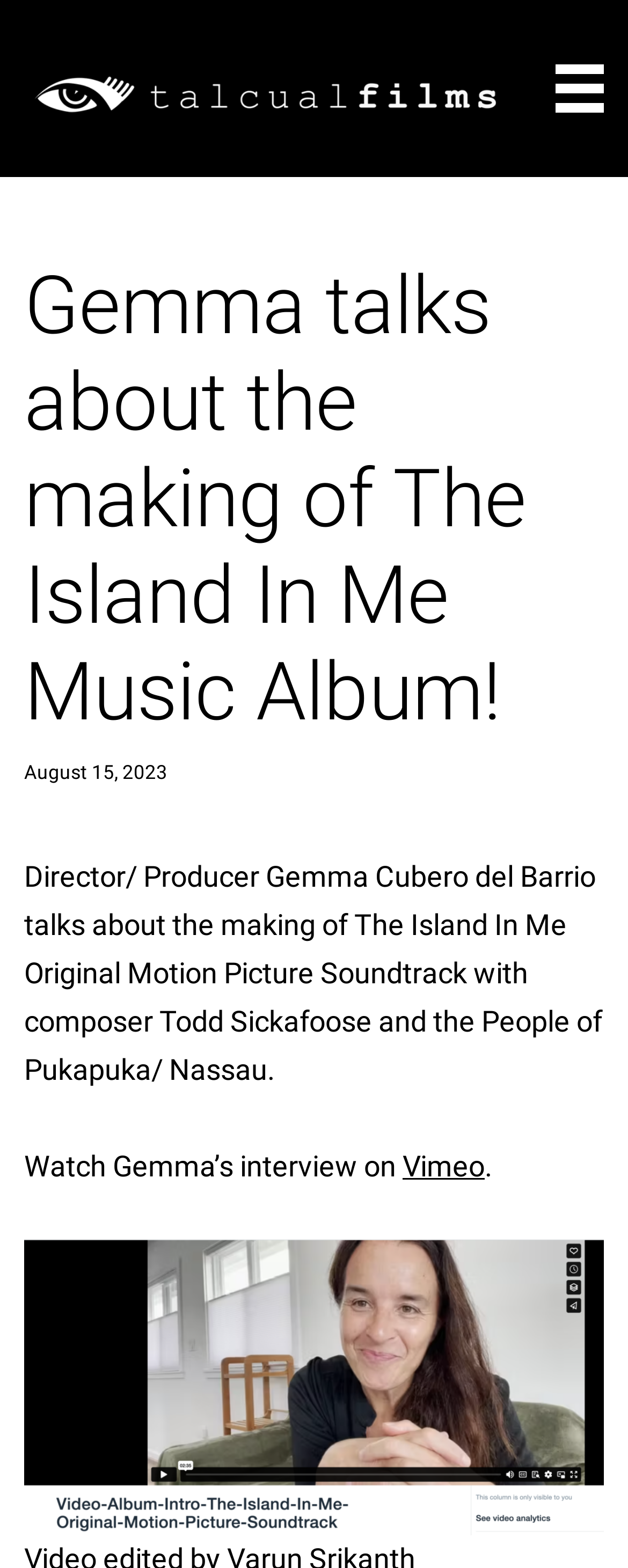What is the title of the music album?
Look at the screenshot and provide an in-depth answer.

The title of the music album can be found in the heading 'Gemma talks about the making of The Island In Me Music Album!' which is located below the production company's name.